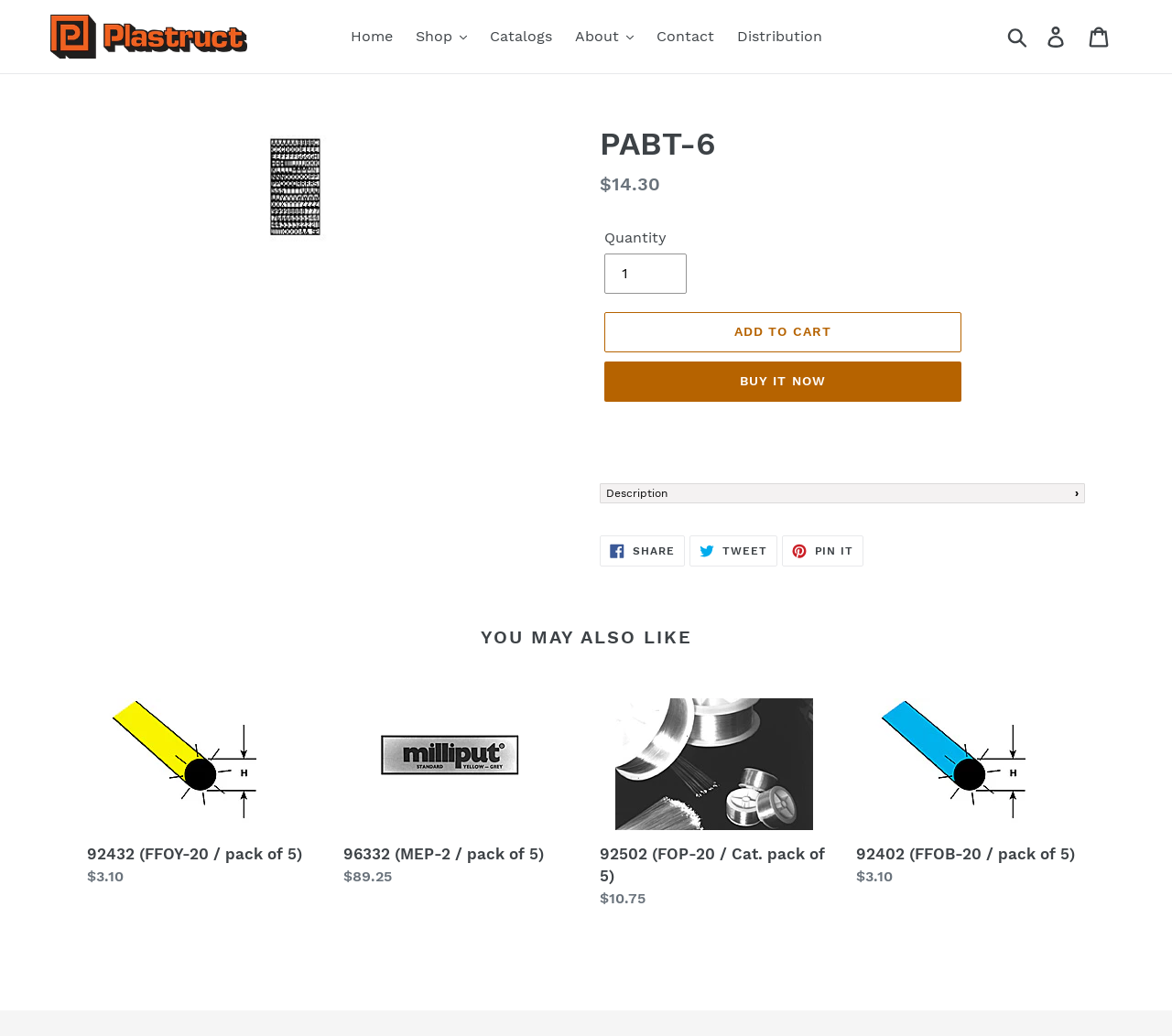How many products are shown in the 'You may also like' section?
Using the image as a reference, give an elaborate response to the question.

I counted the number of products in the 'You may also like' section by looking at the links and images below the heading. There are four products listed, each with a link, image, and price.